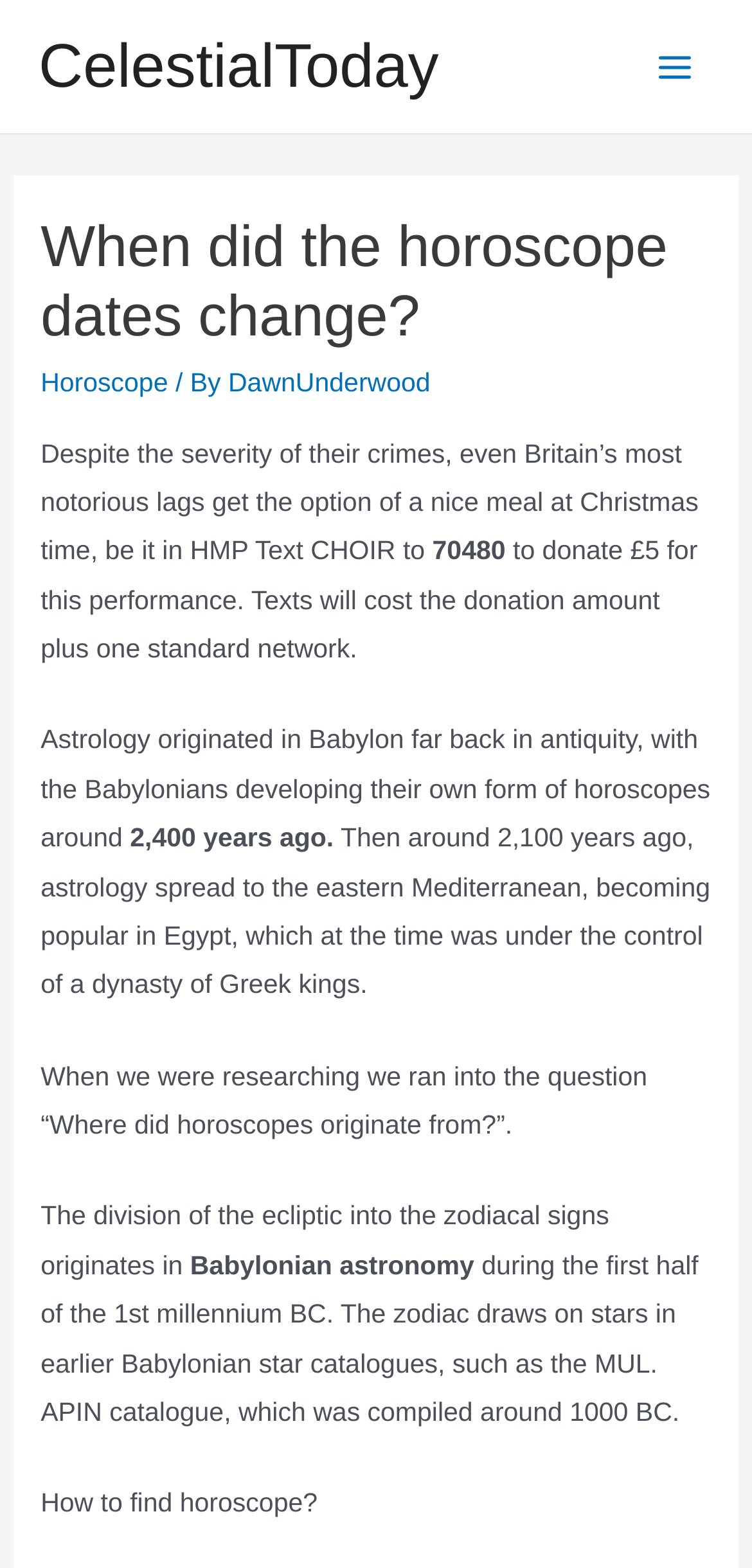Given the description of the UI element: "Main Menu", predict the bounding box coordinates in the form of [left, top, right, bottom], with each value being a float between 0 and 1.

[0.845, 0.018, 0.949, 0.067]